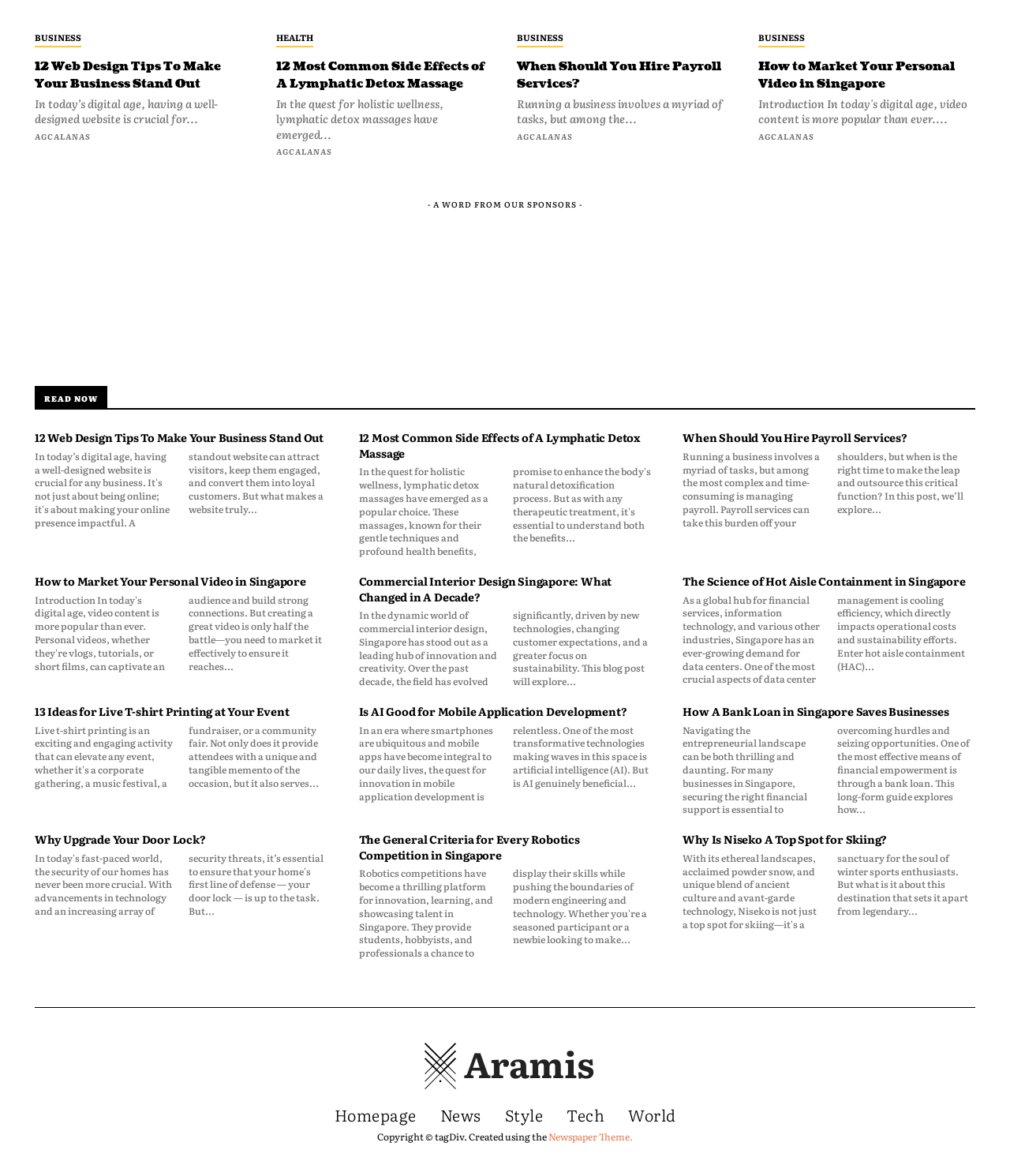What type of content is presented in the section with the 'A WORD FROM OUR SPONSORS' heading?
Based on the visual details in the image, please answer the question thoroughly.

The 'A WORD FROM OUR SPONSORS' heading is followed by an image and a link, which is a common format for advertisements. Additionally, the placement of this section below the main article headings suggests that it is a separate section for sponsored content.